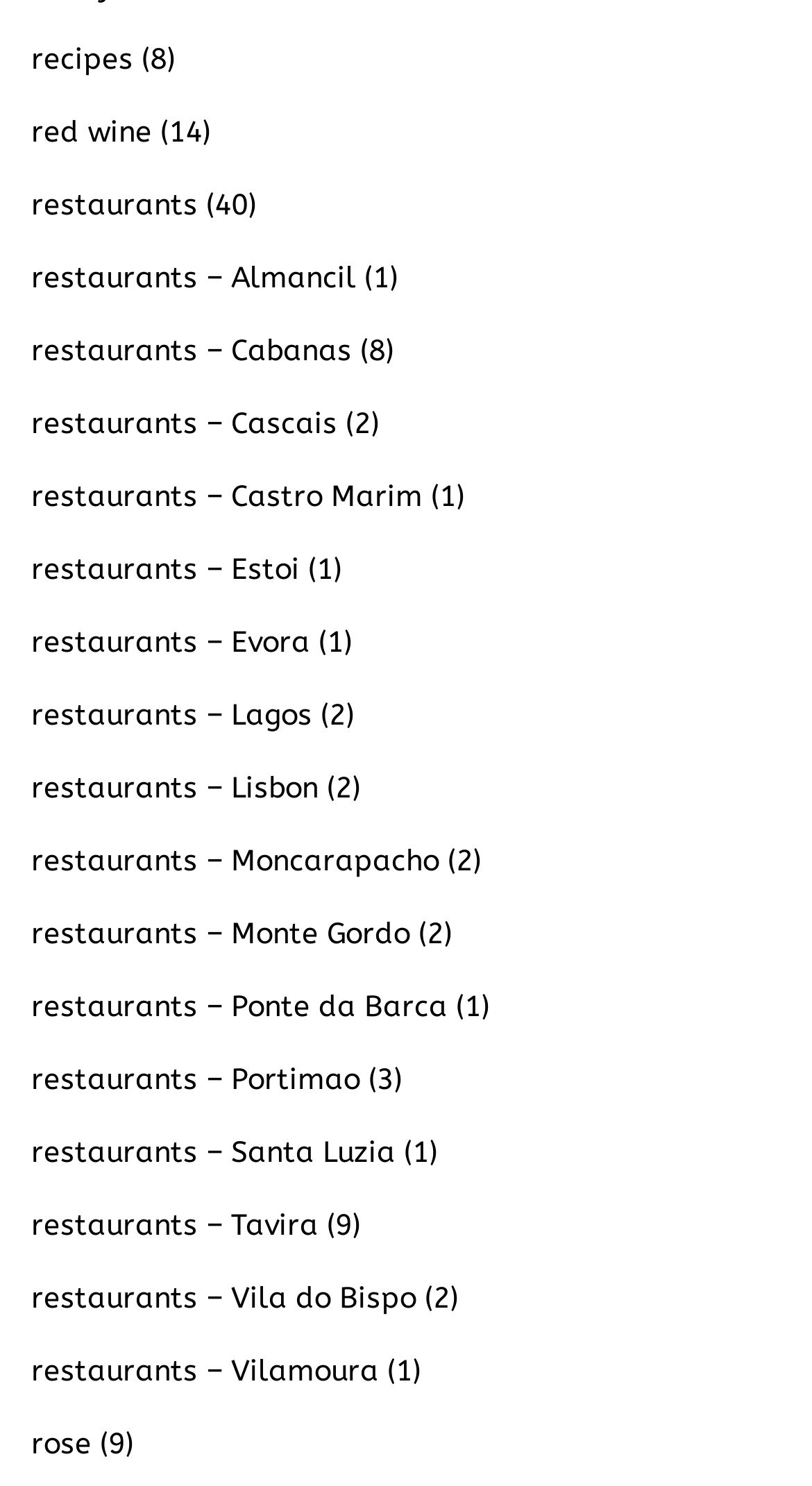How many links are related to 'restaurants'?
Look at the image and respond with a one-word or short phrase answer.

17